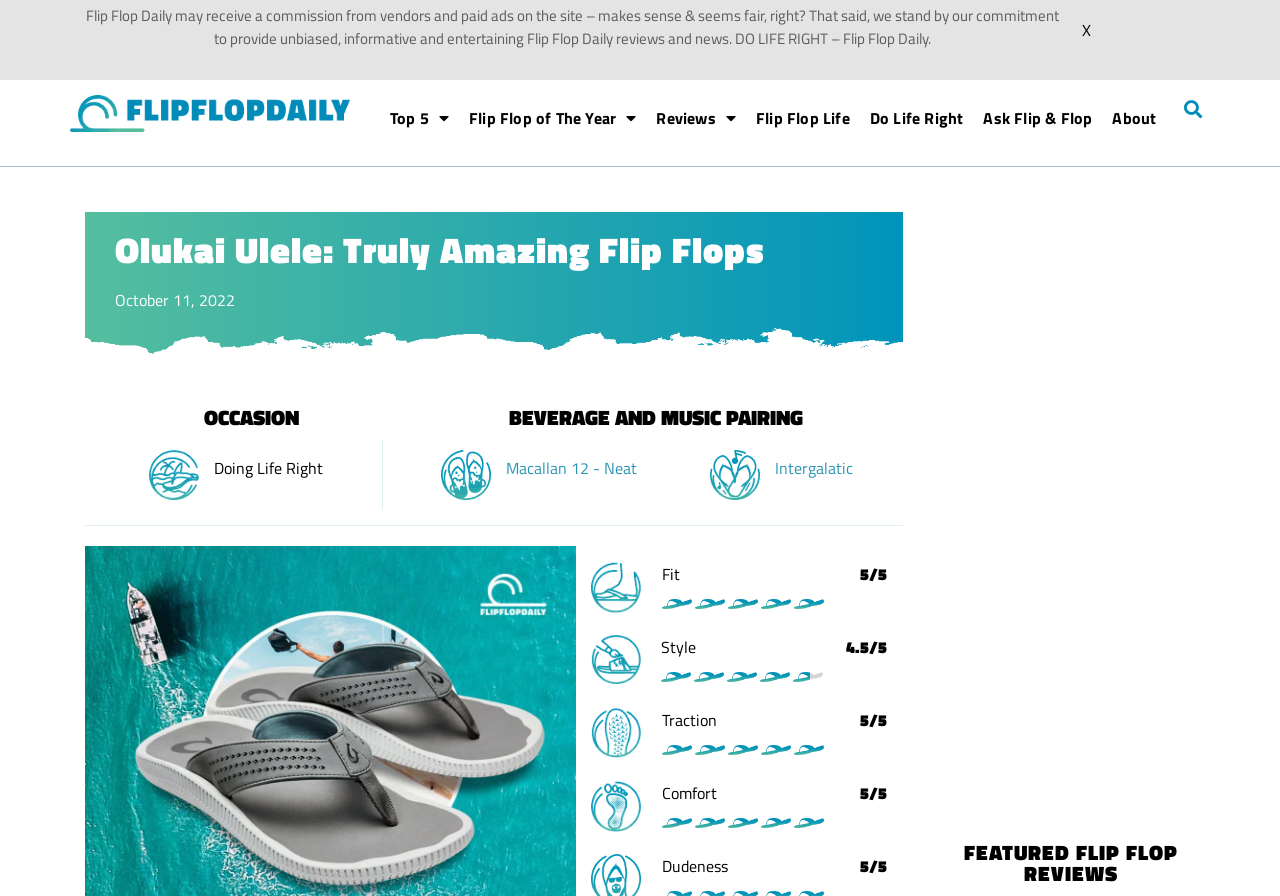Identify the bounding box coordinates of the element that should be clicked to fulfill this task: "Check the featured flip flop reviews". The coordinates should be provided as four float numbers between 0 and 1, i.e., [left, top, right, bottom].

[0.737, 0.94, 0.937, 0.987]